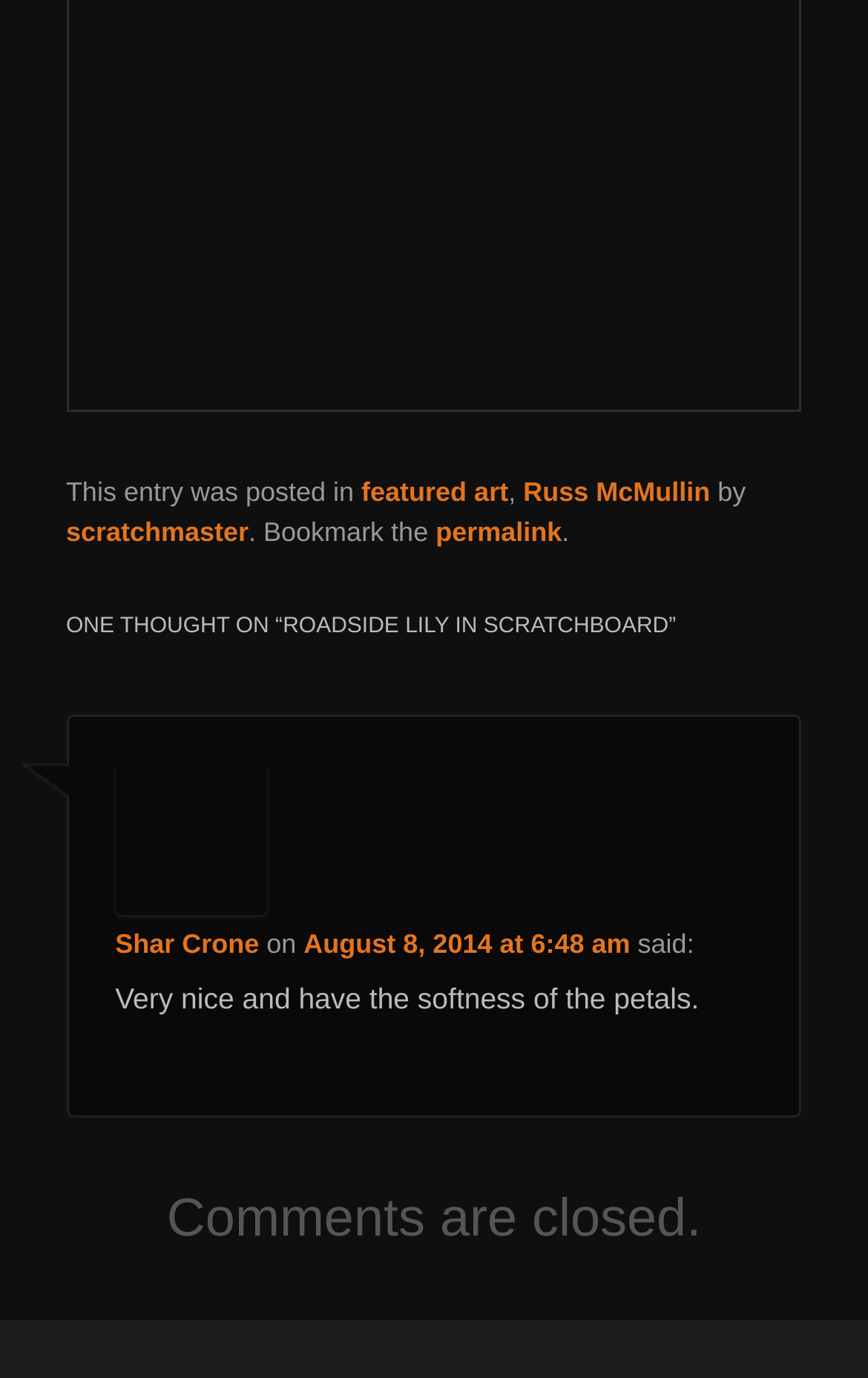Please provide a comprehensive response to the question based on the details in the image: How many articles are on this webpage?

I counted the number of articles on the webpage and found only one article with the heading 'ONE THOUGHT ON “ROADSIDE LILY IN SCRATCHBOARD”'.